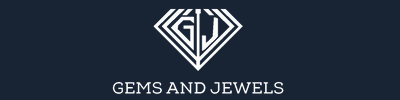Provide a thorough description of the image.

The image features the logo of "Gems and Jewels," elegantly designed to emphasize both luxury and sophistication. At the center, a stylized diamond outlines the initials "GJ," symbolizing the brand’s commitment to high-quality gemstones. The logo is presented in a sleek white font against a deep navy background, enhancing its visibility and modern appeal. This emblem not only represents the brand but also reflects its dedication to providing exquisite jewelry pieces, including an extensive collection of gemstone rings for men and women. The overall design conveys a sense of elegance and reliability, making it a perfect representation for a jewelry destination focused on fine craftsmanship and affordability.